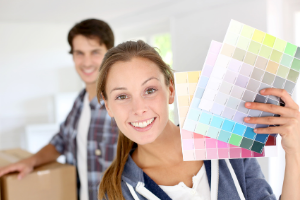Describe the image with as much detail as possible.

The image features a young woman confidently smiling as she holds a collection of paint color swatches, showcasing her enthusiasm for a new or ongoing project. In the background, a young man stands slightly behind her, appearing focused on the task at hand, possibly unpacking boxes or preparing the space. The bright, airy setting suggests an environment undergoing renovation or decoration, perfectly aligning with the theme of office cleaning and aesthetics highlighted in the surrounding content. This visual captures the spirit of transformation and the importance of maintaining a clean and appealing workspace, resonating with the message that a tidy office contributes significantly to attracting clients and enhancing employee satisfaction.